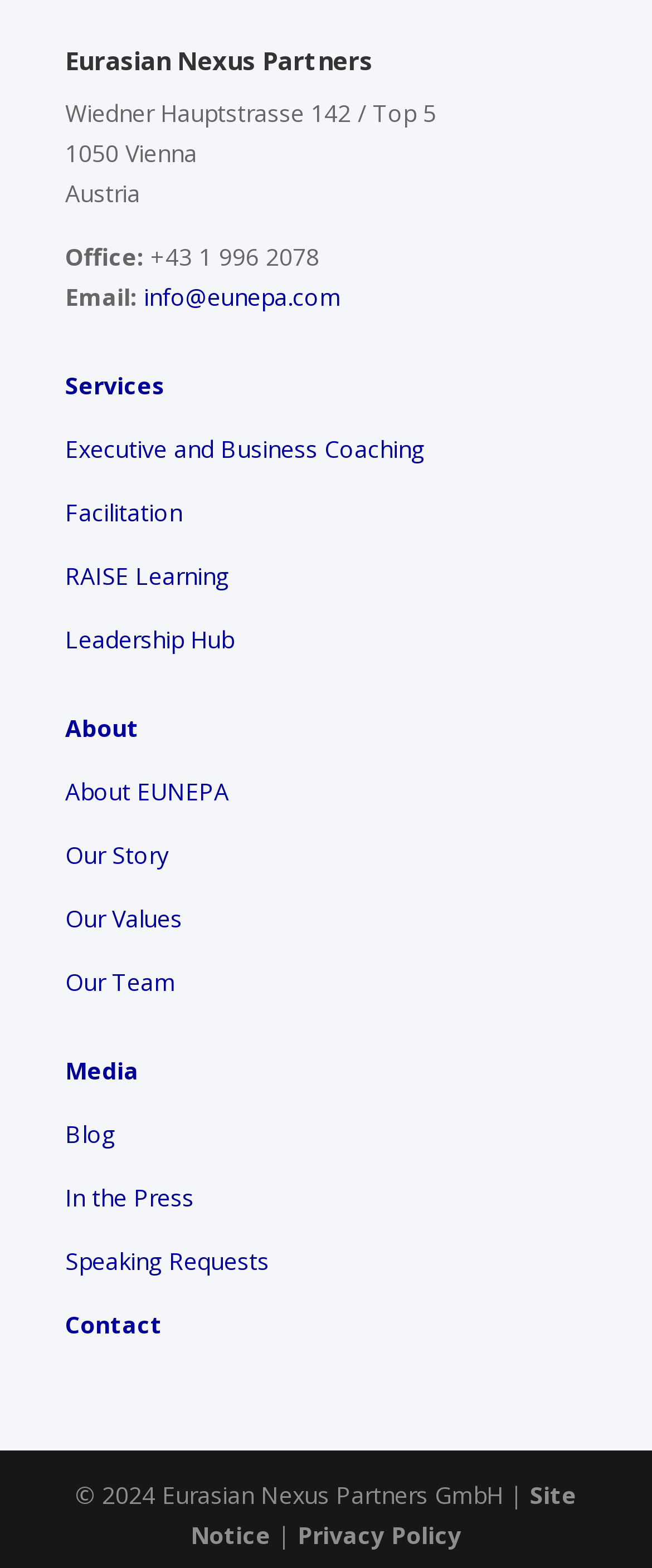What is the phone number of the office?
Examine the image closely and answer the question with as much detail as possible.

The phone number of the office is obtained from the static text element that provides the phone number, which is '+43 1 996 2078'.